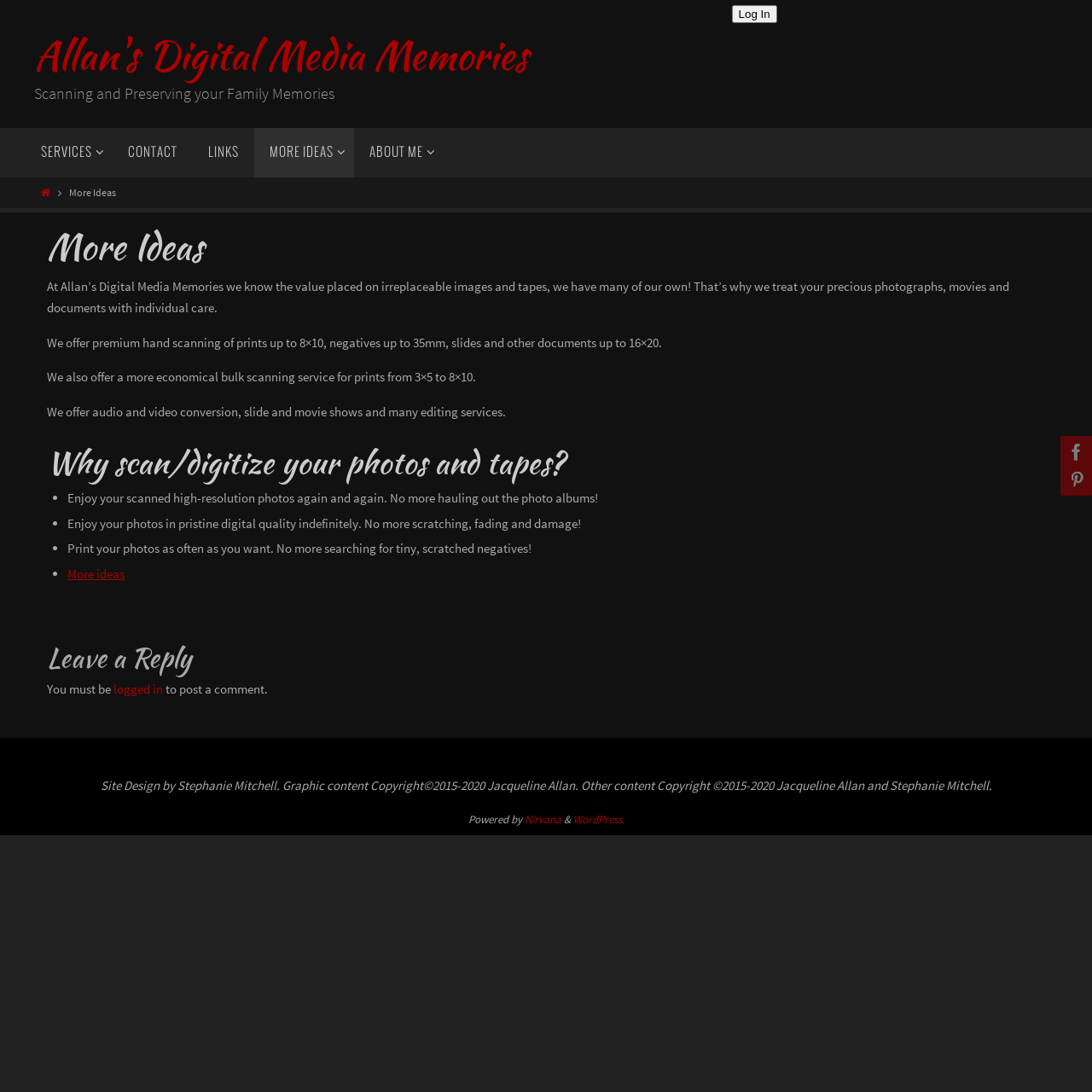Please find the bounding box coordinates of the element's region to be clicked to carry out this instruction: "Read more ideas".

[0.233, 0.117, 0.324, 0.162]